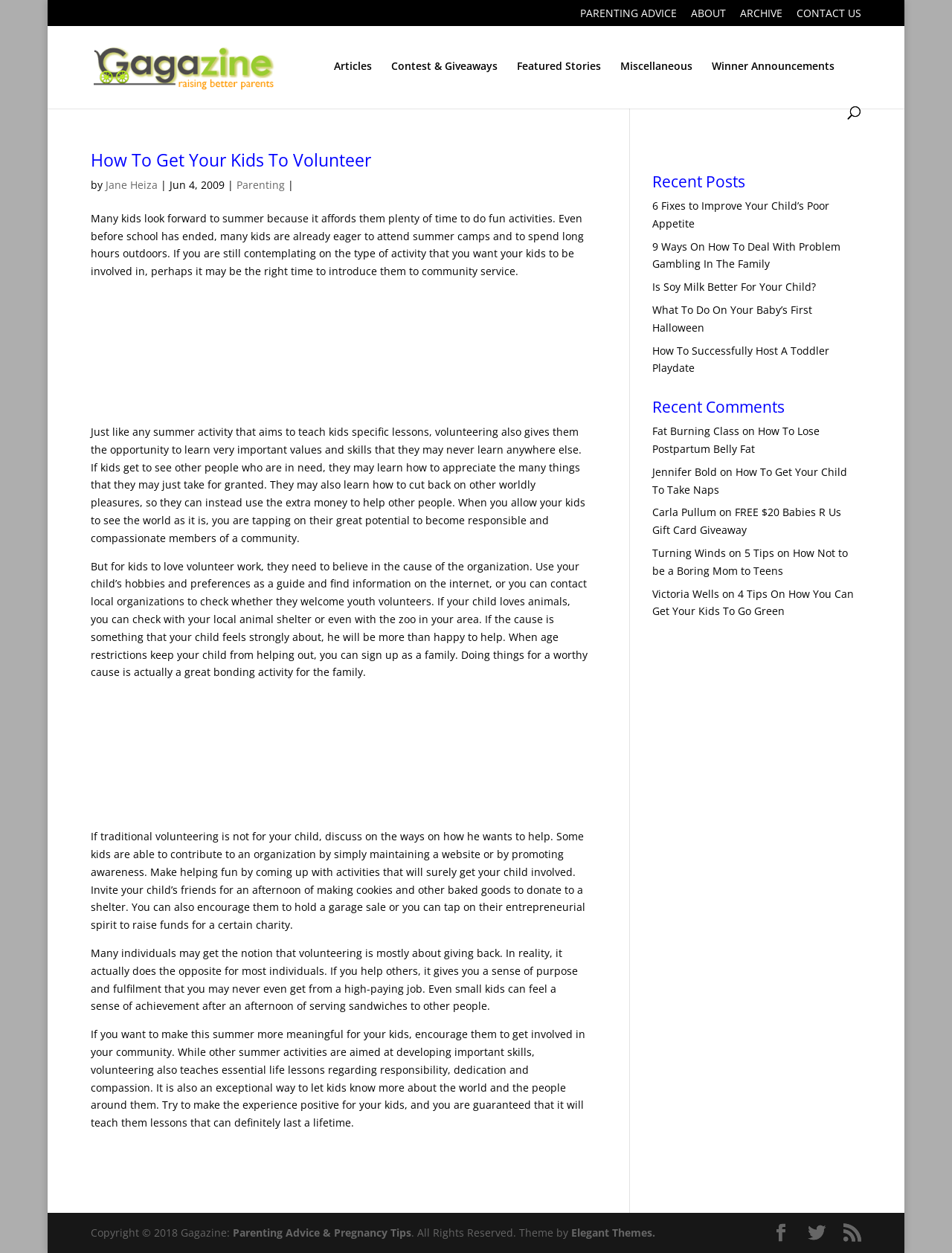Identify the bounding box coordinates of the specific part of the webpage to click to complete this instruction: "Check the 'Recent Posts'".

[0.685, 0.139, 0.905, 0.157]